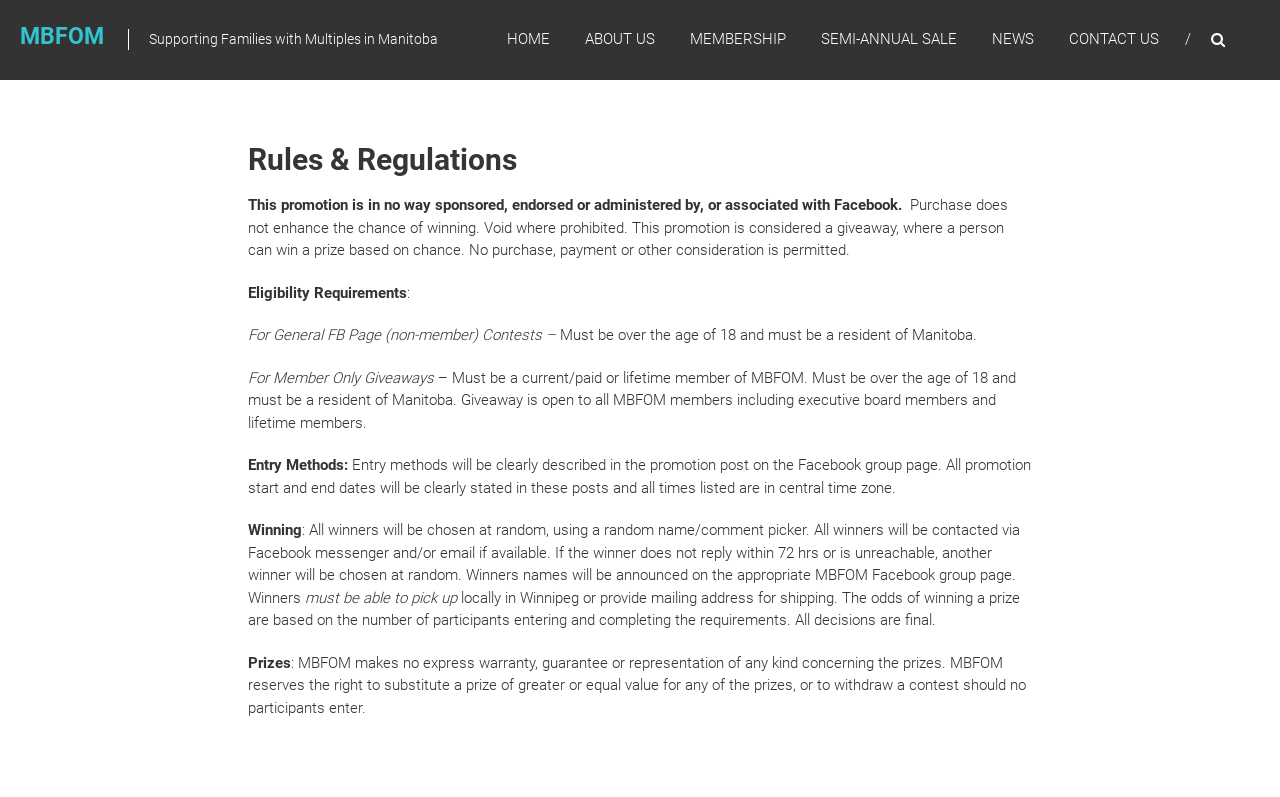What is the eligibility requirement for general FB page contests?
Using the screenshot, give a one-word or short phrase answer.

Over 18 and Manitoba resident